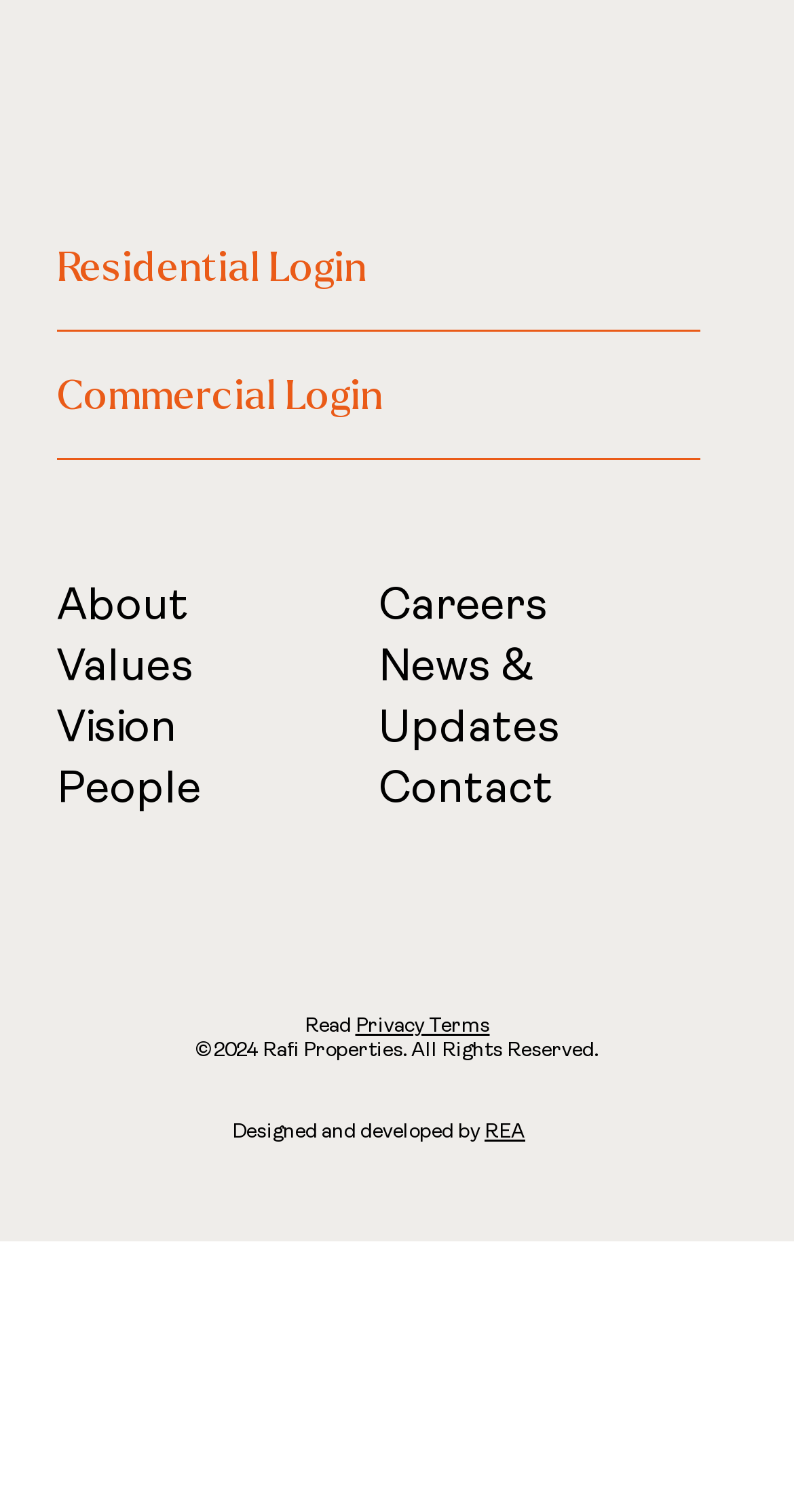Please predict the bounding box coordinates of the element's region where a click is necessary to complete the following instruction: "contact the company". The coordinates should be represented by four float numbers between 0 and 1, i.e., [left, top, right, bottom].

[0.477, 0.503, 0.697, 0.537]